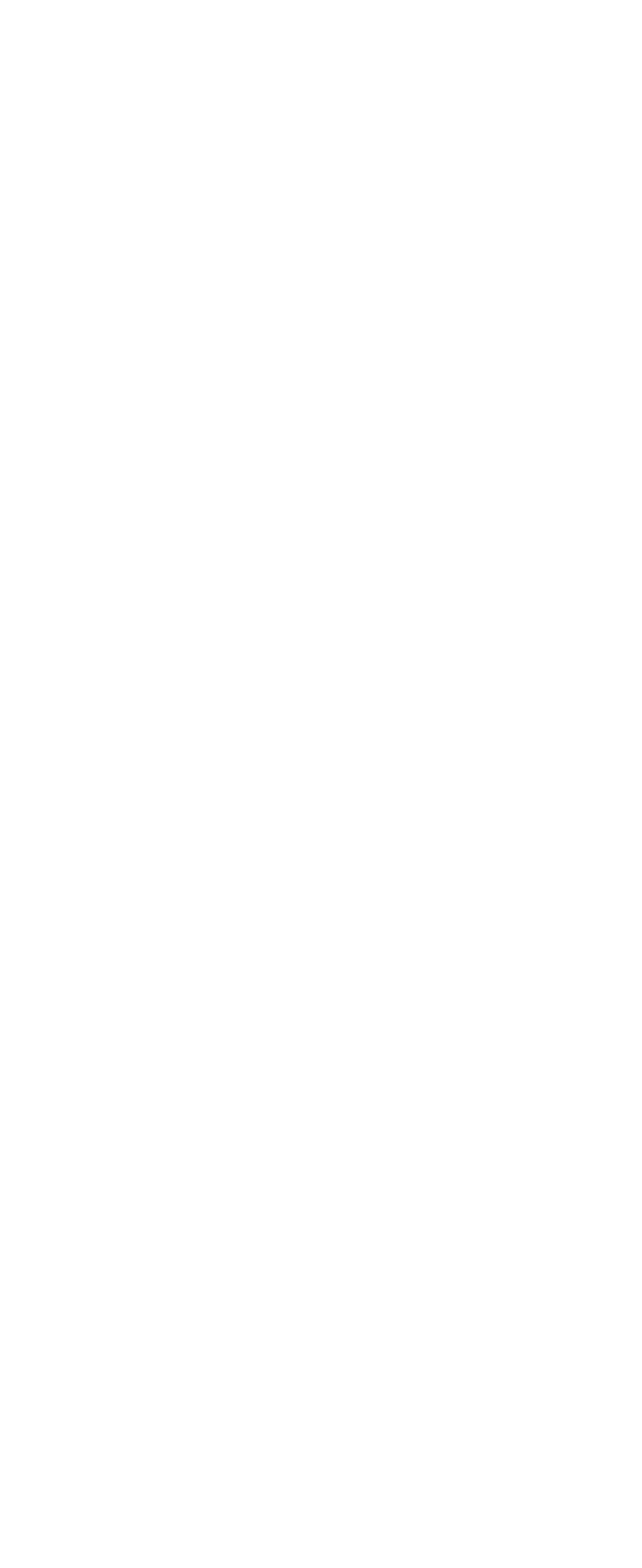Please find the bounding box coordinates for the clickable element needed to perform this instruction: "View the 'Namibia secures World Bank funding for landmark energy project' article".

[0.041, 0.692, 0.779, 0.741]